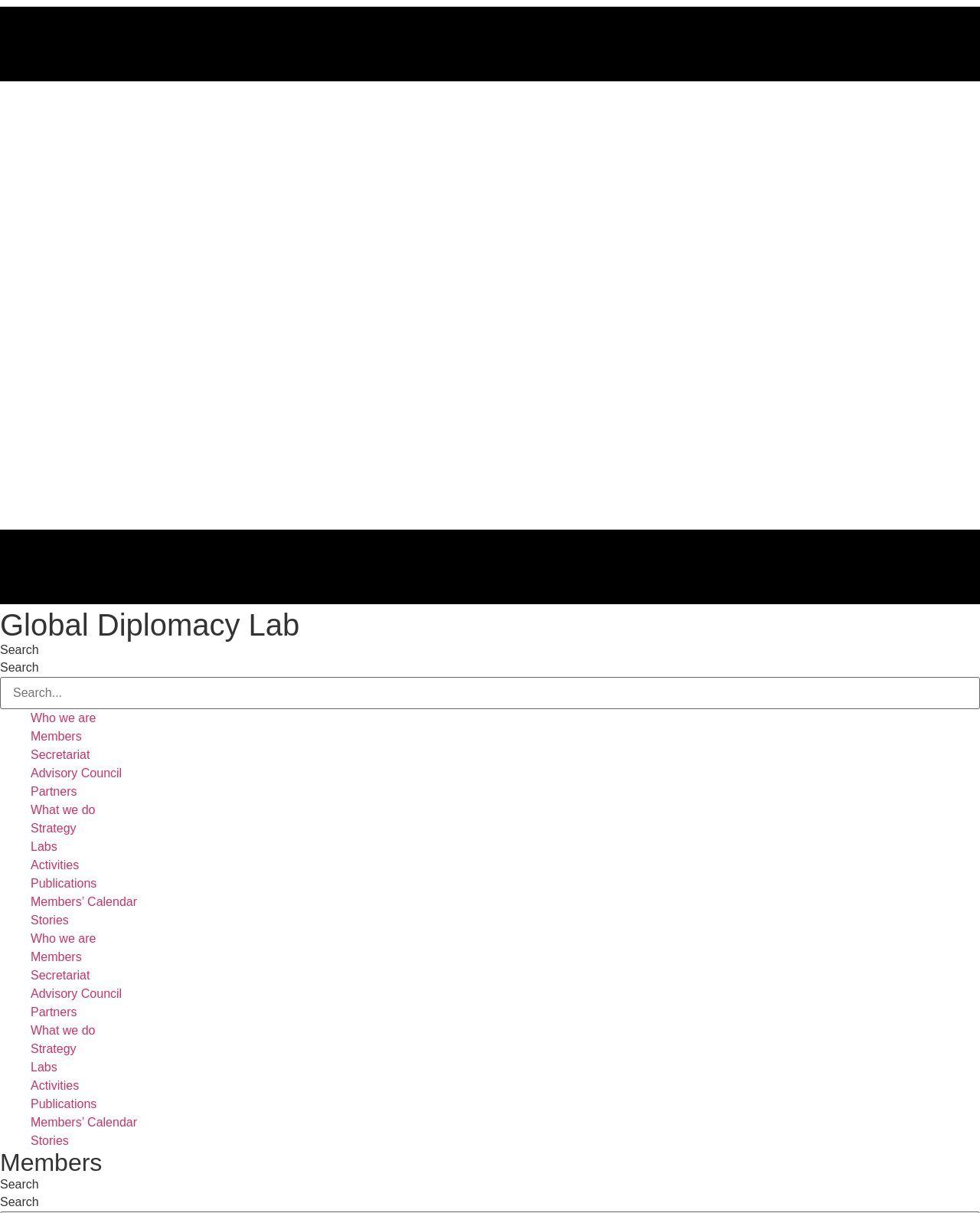Identify the bounding box coordinates of the area you need to click to perform the following instruction: "view Members page".

[0.031, 0.602, 0.083, 0.612]